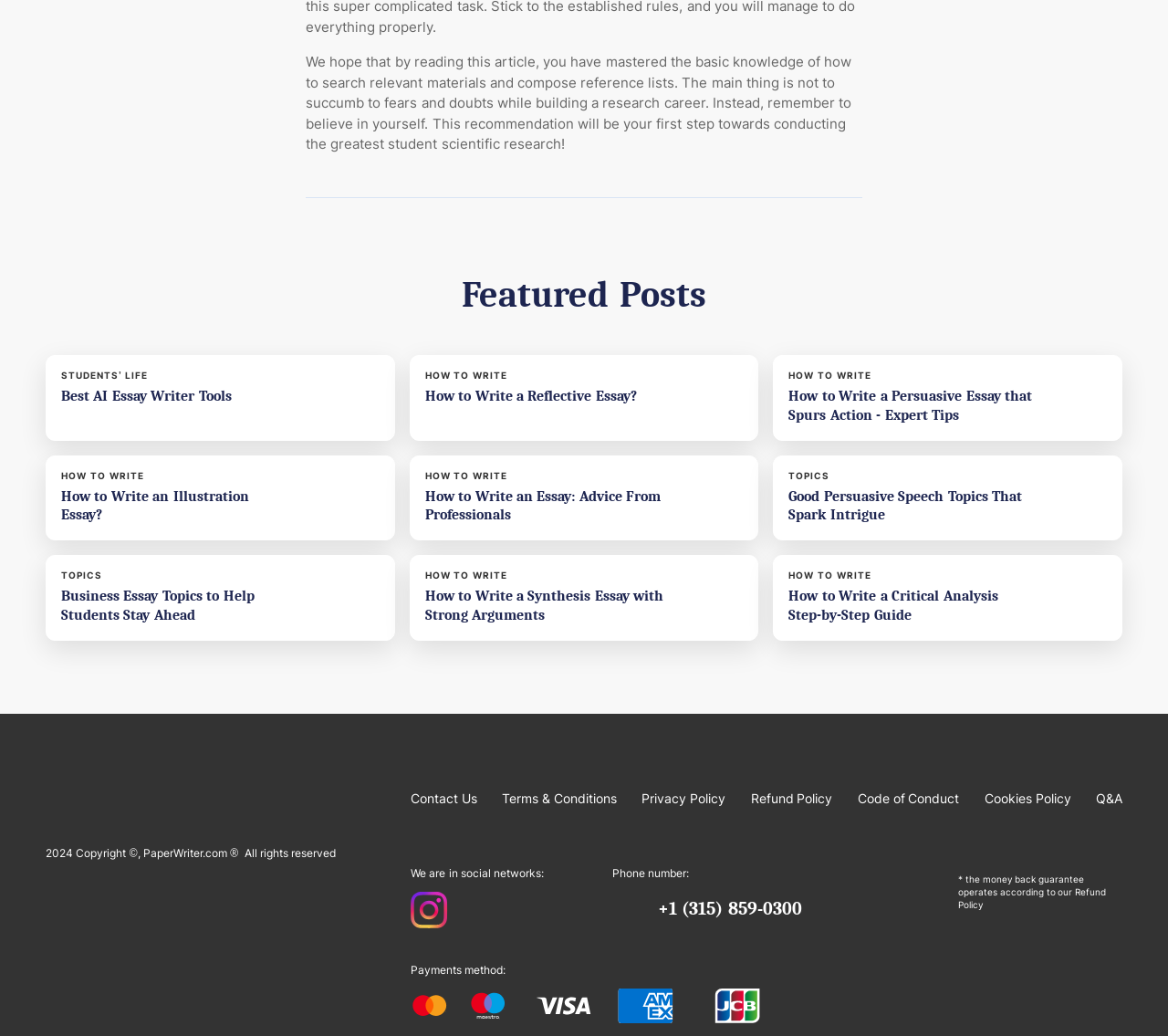What social media platforms does the website have a presence on?
Identify the answer in the screenshot and reply with a single word or phrase.

Instagram and Tiktok